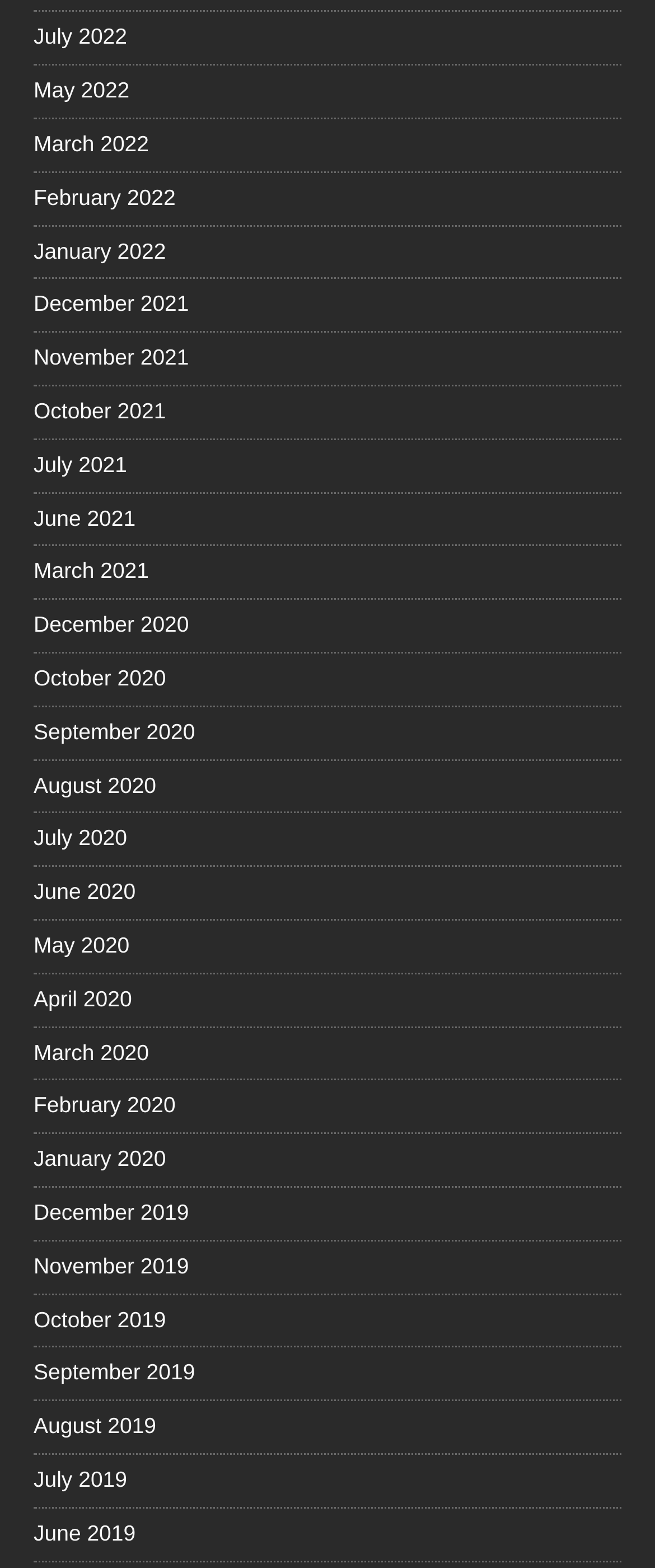How many months are listed in 2022?
We need a detailed and exhaustive answer to the question. Please elaborate.

I counted the number of links on the webpage that correspond to months in 2022 and found that there are 5 months listed: January 2022, February 2022, March 2022, May 2022, and July 2022.